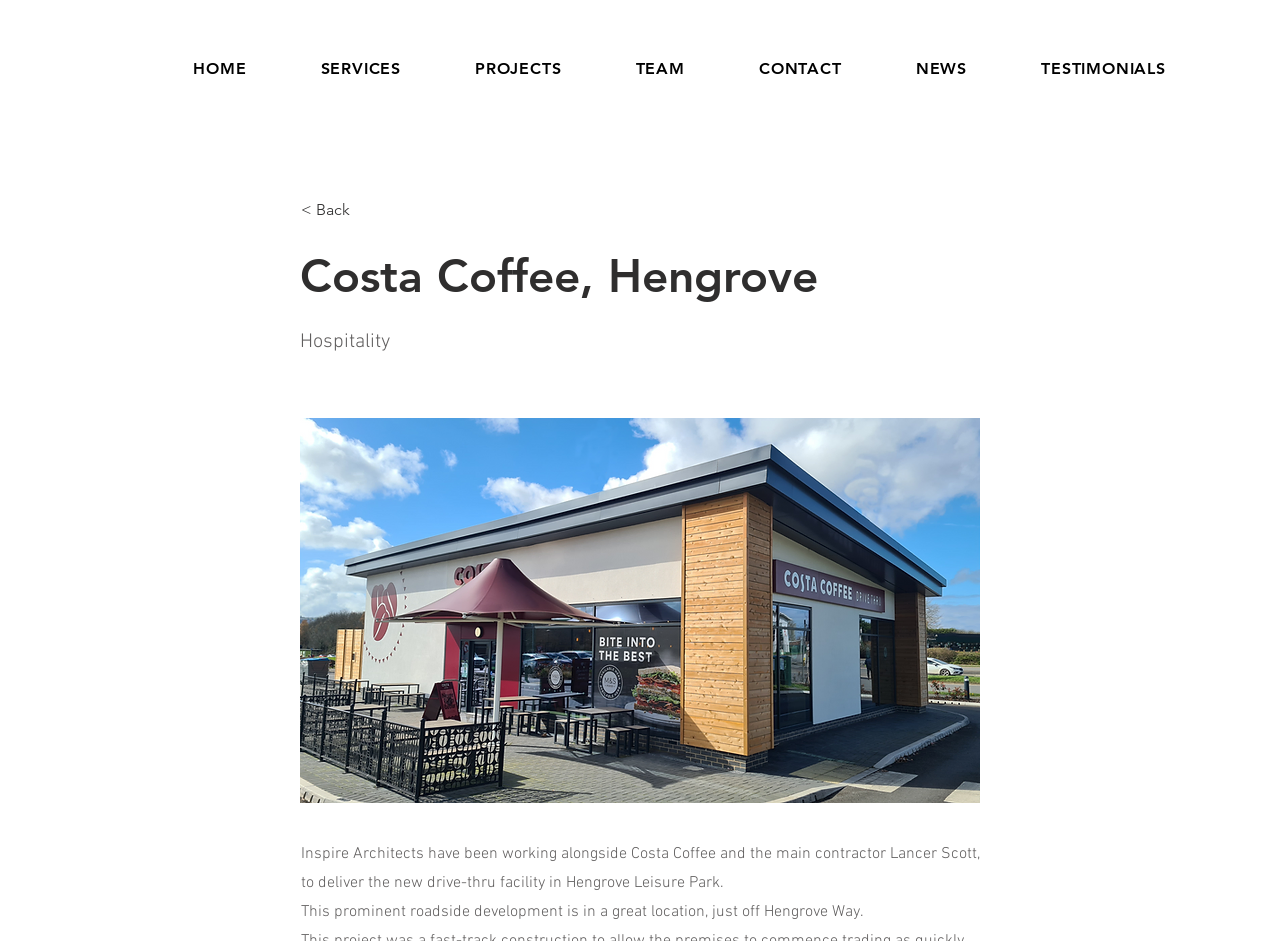Refer to the screenshot and give an in-depth answer to this question: What type of facility is being developed?

The type of facility being developed can be determined by reading the StaticText element 'Inspire Architects have been working alongside Costa Coffee and the main contractor Lancer Scott, to deliver the new drive-thru facility in Hengrove Leisure Park.' which mentions the type of facility, drive-thru.